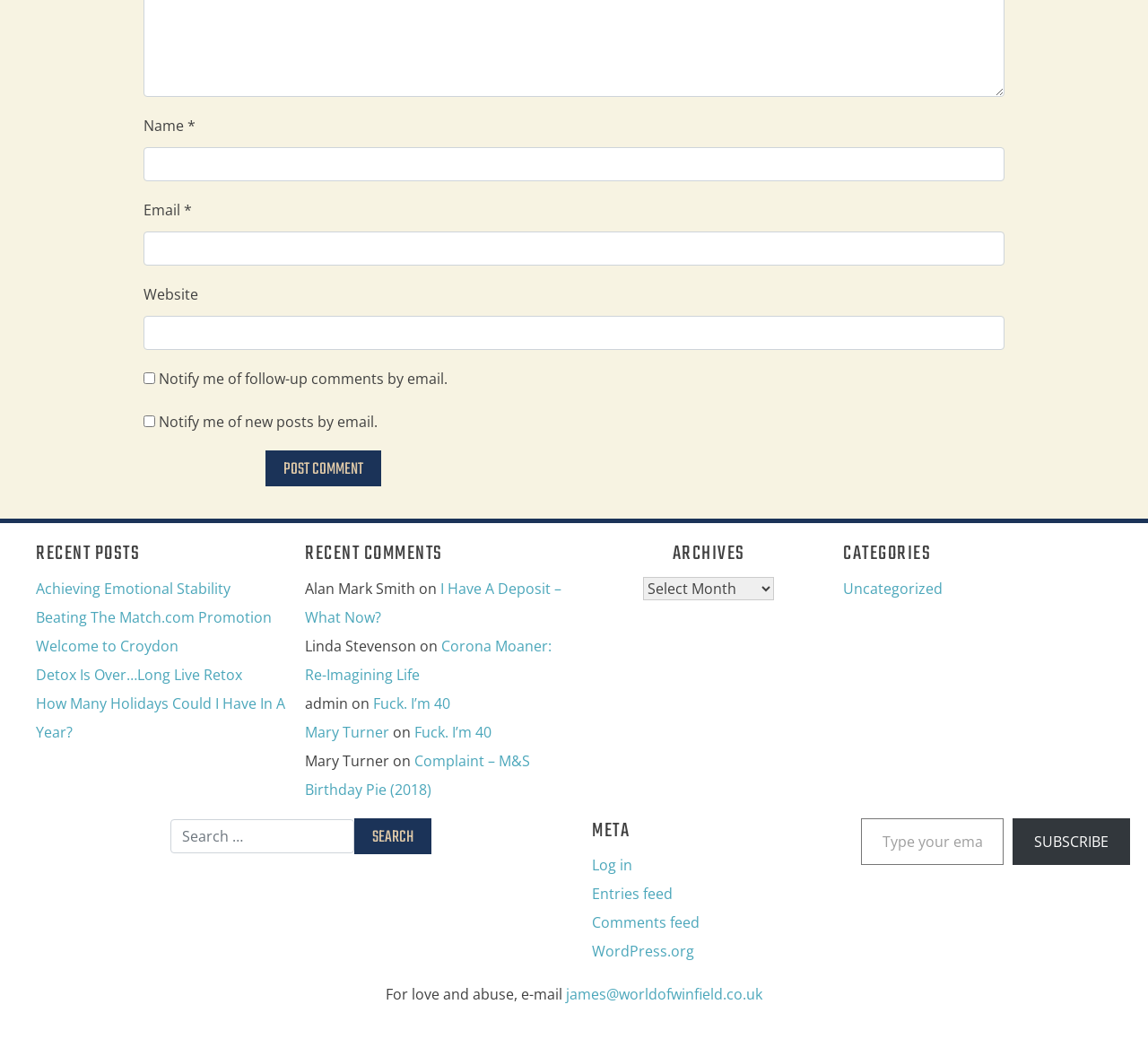Determine the bounding box coordinates of the clickable area required to perform the following instruction: "Enter your name". The coordinates should be represented as four float numbers between 0 and 1: [left, top, right, bottom].

[0.125, 0.14, 0.875, 0.173]